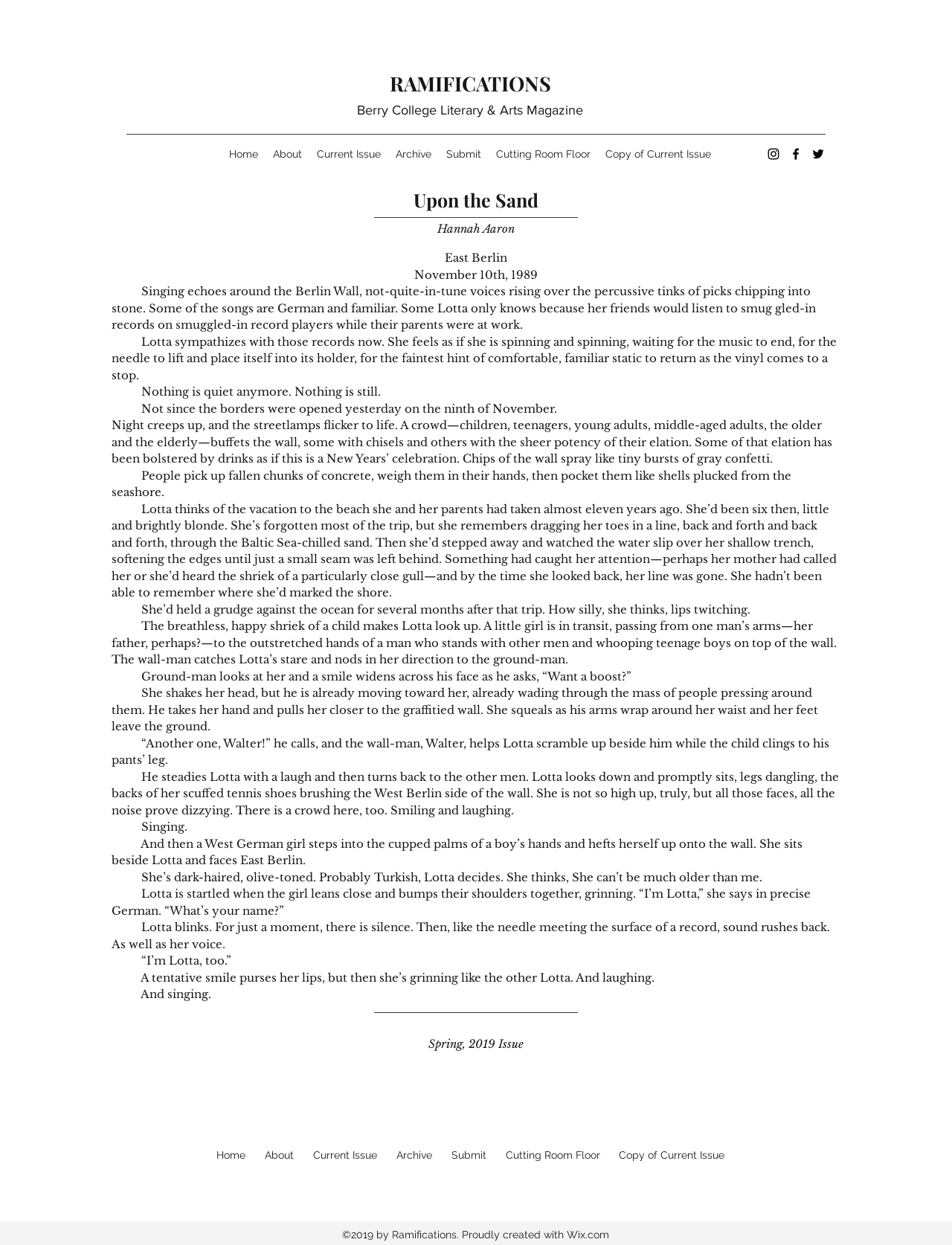What is the title of the story?
Based on the visual, give a brief answer using one word or a short phrase.

Upon the Sand